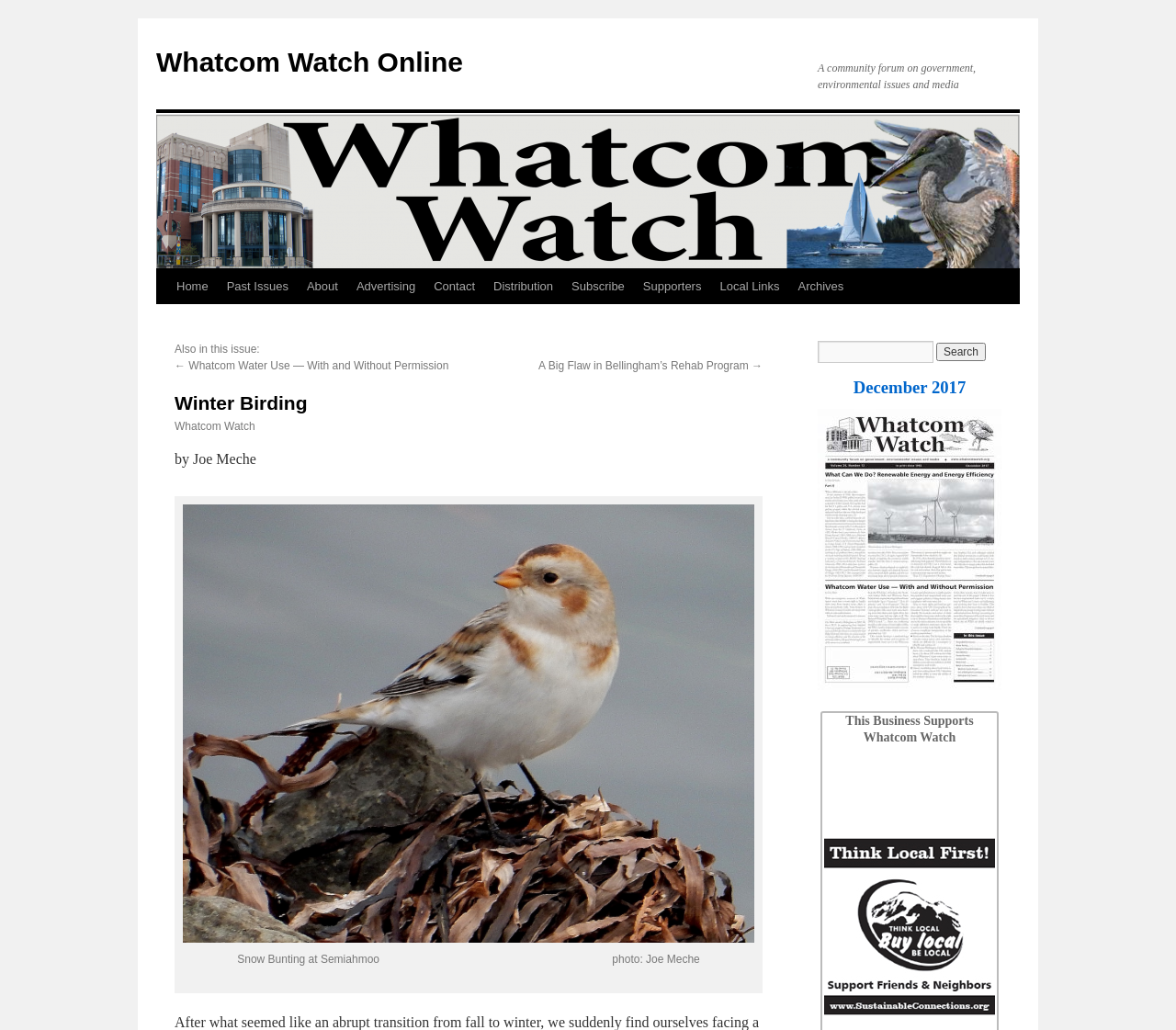Give a concise answer using one word or a phrase to the following question:
What is the issue date of the current article?

December 2017